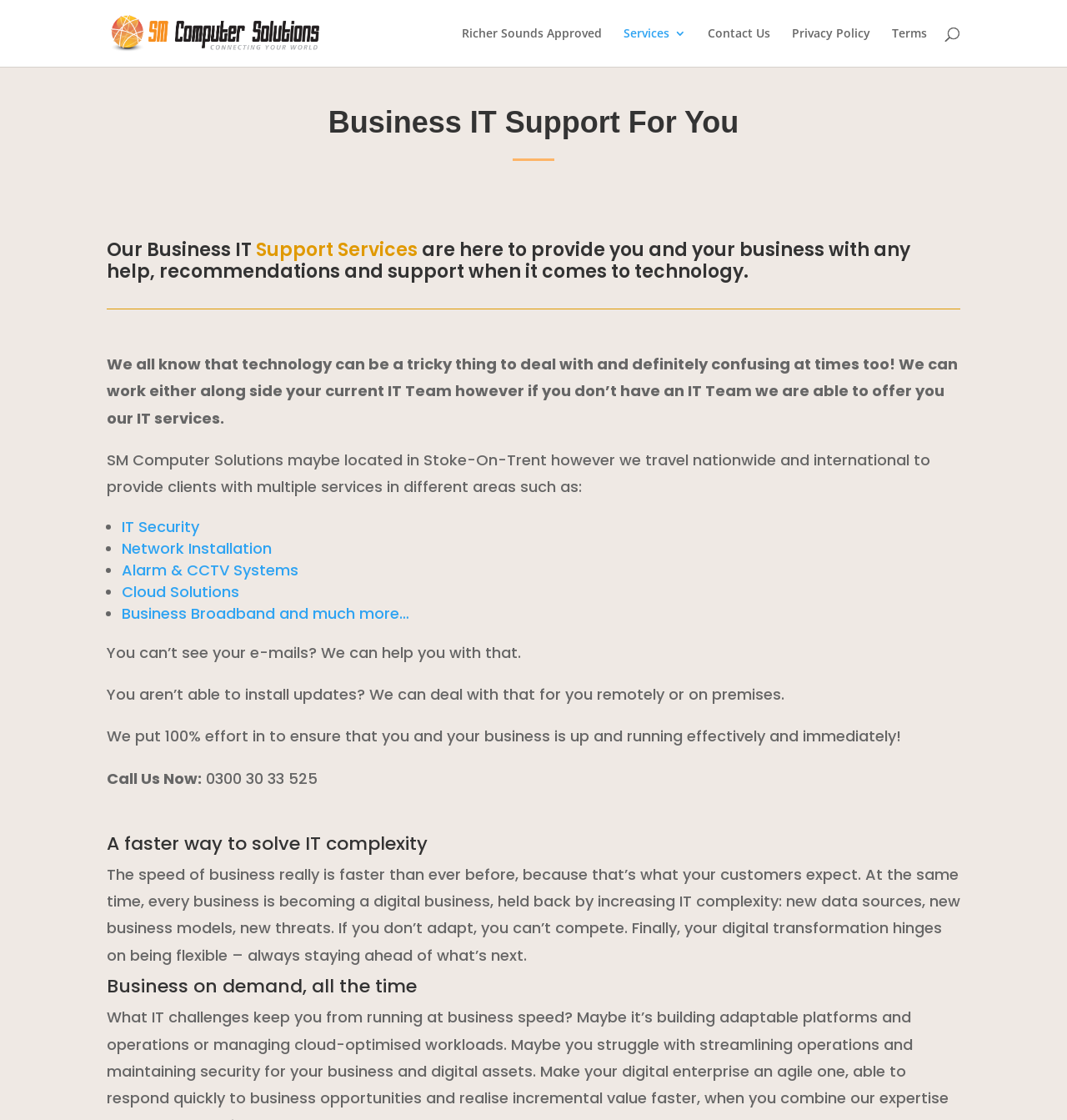Could you indicate the bounding box coordinates of the region to click in order to complete this instruction: "View IT Security services".

[0.114, 0.461, 0.187, 0.479]